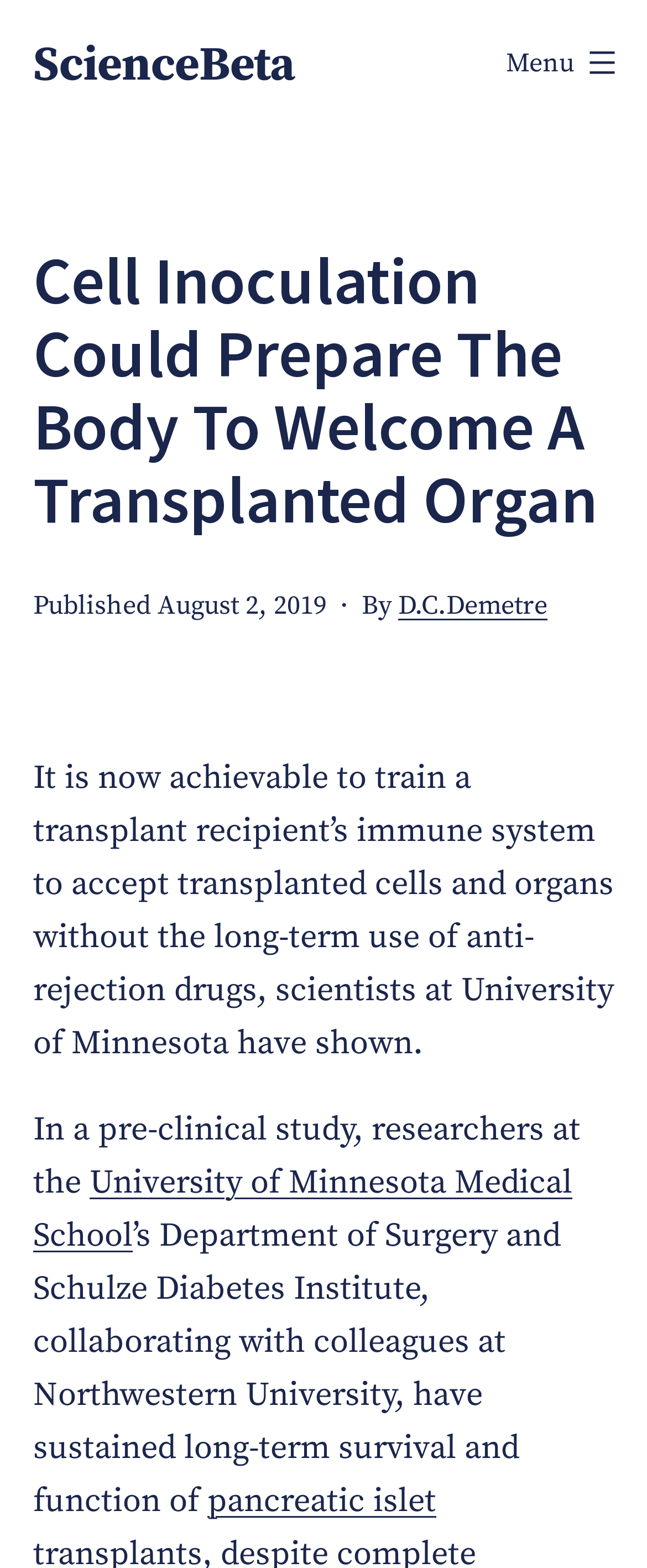What is the name of the institute collaborating with the University of Minnesota?
Answer the question with a single word or phrase by looking at the picture.

Northwestern University